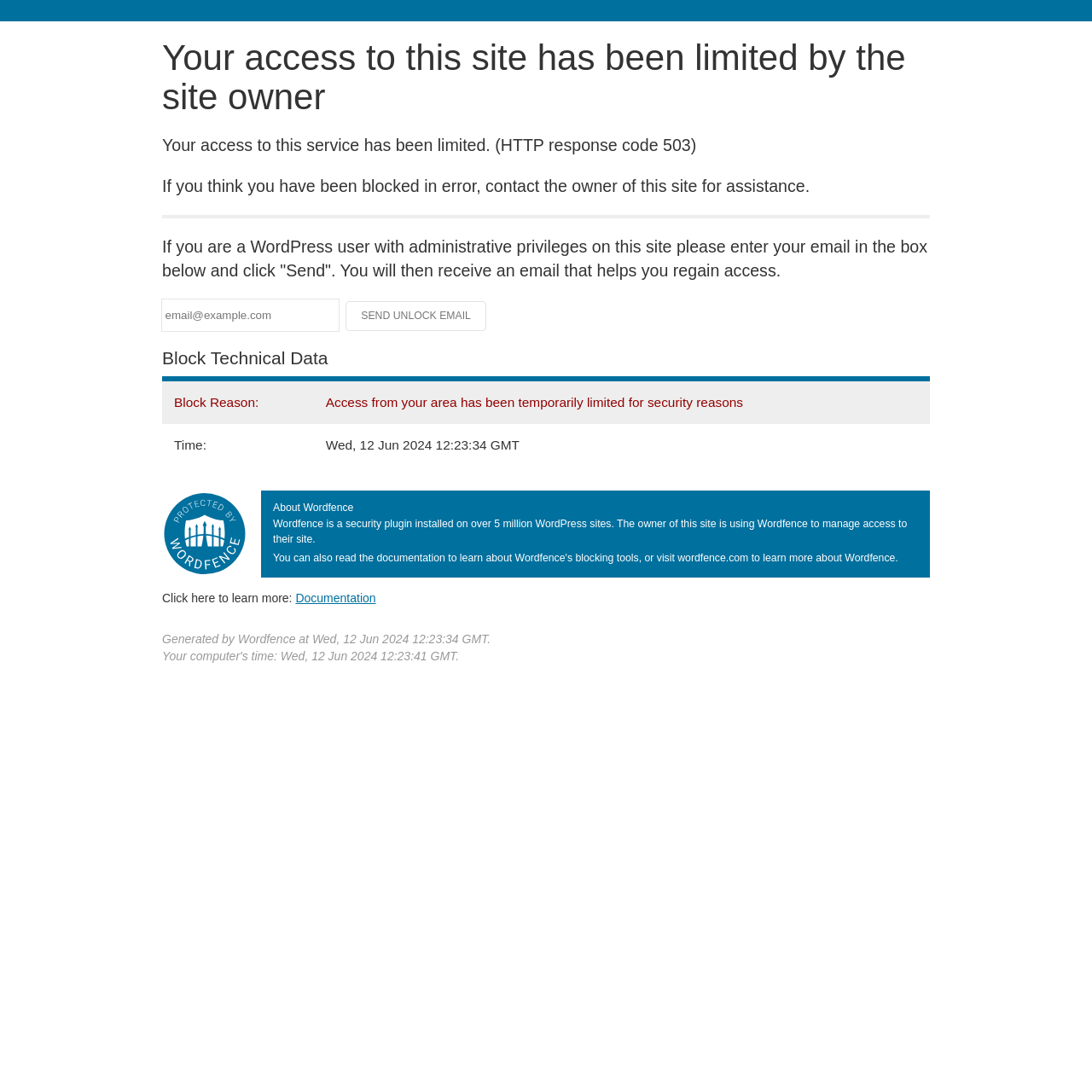What is the date and time when the site access was limited?
Please provide a single word or phrase in response based on the screenshot.

Wed, 12 Jun 2024 12:23:34 GMT